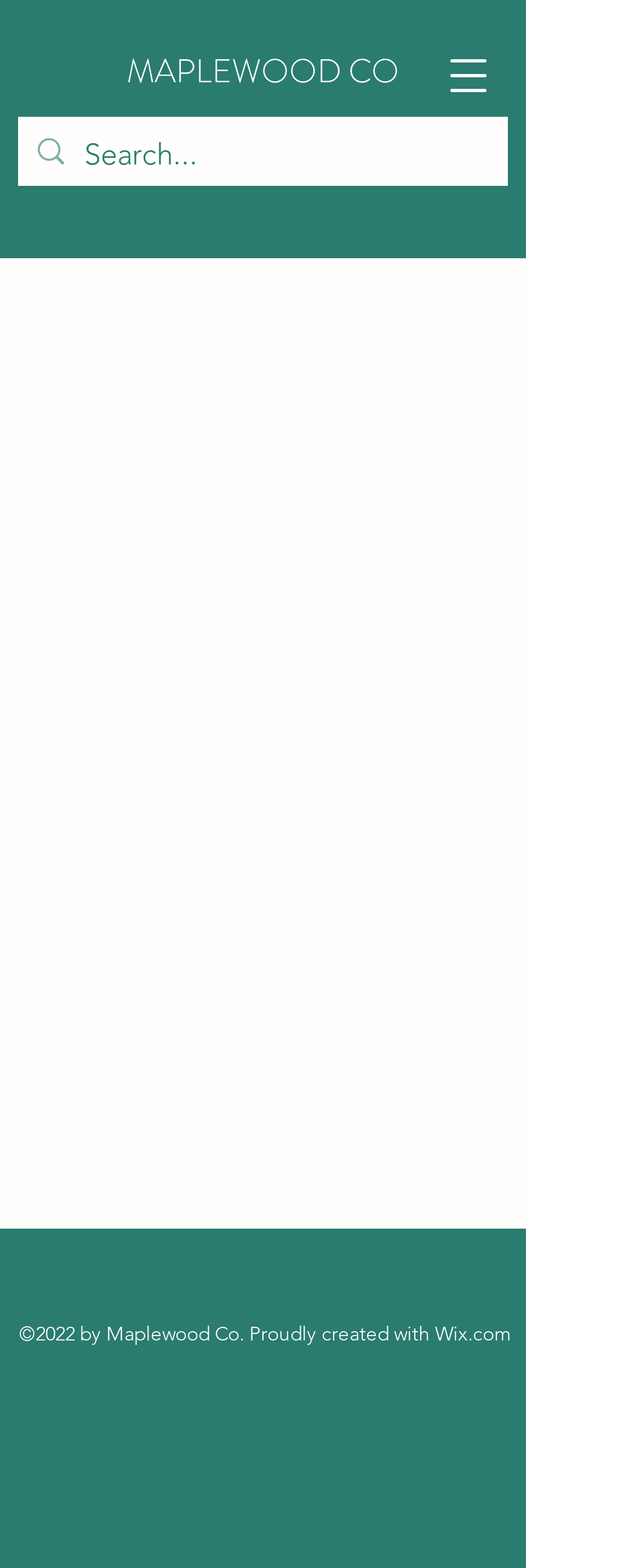Provide your answer in one word or a succinct phrase for the question: 
What is the main content area of the webpage?

Main section